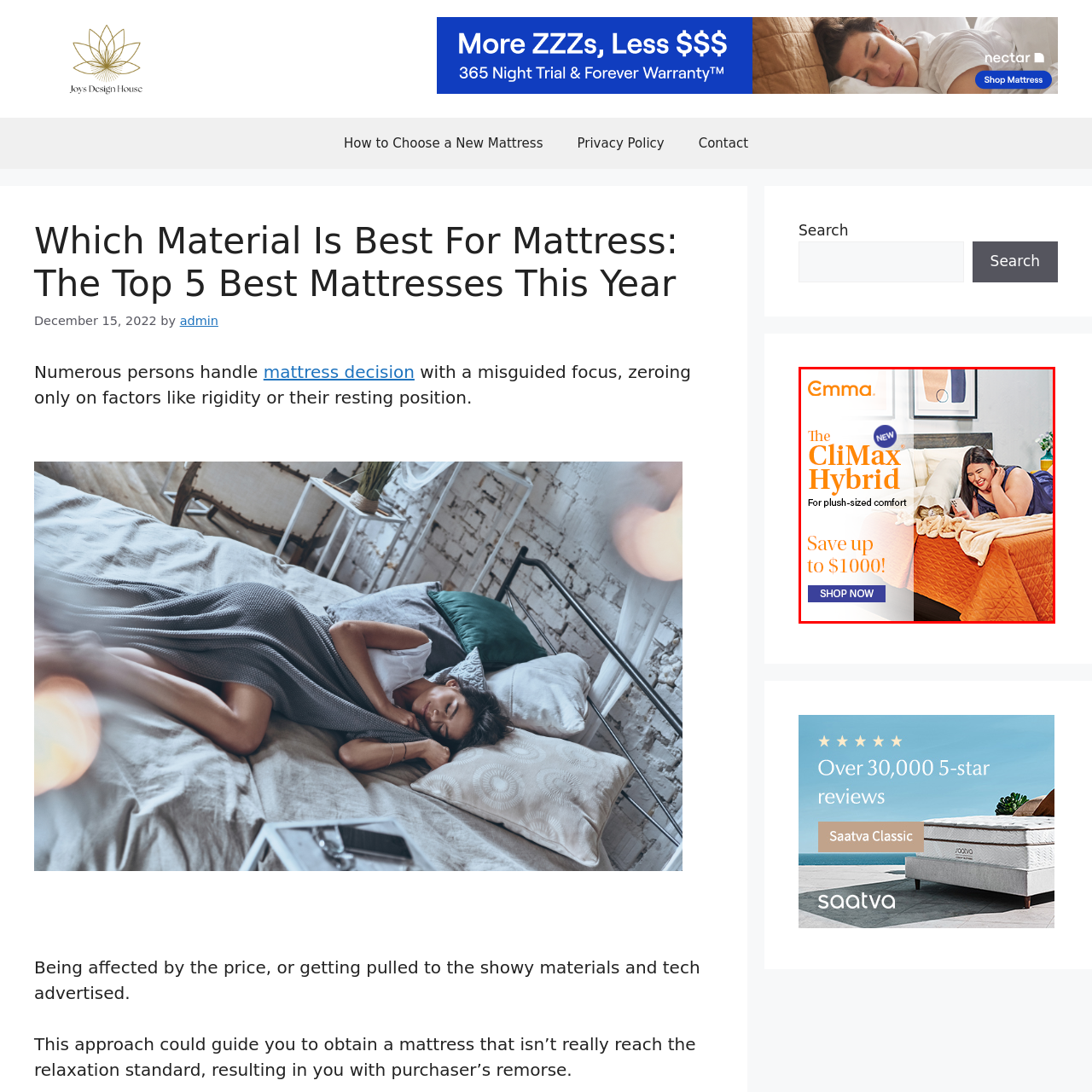Look at the region marked by the red box and describe it extensively.

The image showcases a promotional advertisement for the "CliMax Hybrid" mattress by Emma, aimed at providing plush-sized comfort. It features a smiling individual sitting on the edge of a bed, comfortably surrounded by soft bedding, including a stylish cream-colored throw and an orange quilted bedspread. The backdrop includes tasteful wall art and greenery, enhancing a cozy atmosphere. 

Text overlays highlight key selling points, indicating that this mattress offers plush comfort and significant savings, featuring phrases like "Save up to $1000!" and "SHOP NOW." The advertisement emphasizes the mattress's design and comfort suitable for a relaxing sleep experience, appealing to potential buyers looking for a quality upgrade in their bedding.